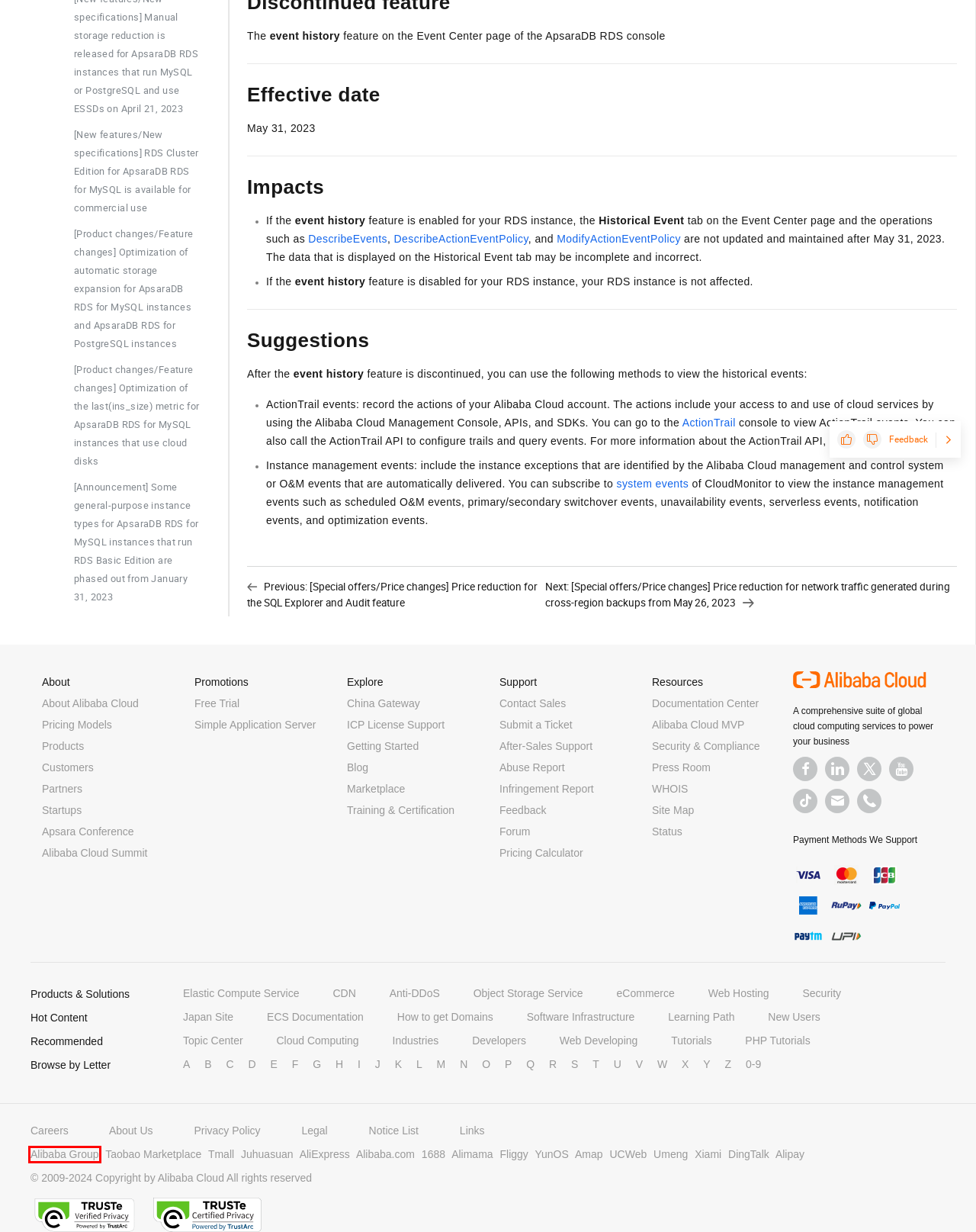You are given a screenshot of a webpage with a red bounding box around an element. Choose the most fitting webpage description for the page that appears after clicking the element within the red bounding box. Here are the candidates:
A. Cloud Security- Alibaba Cloud
B. Web Hosting Solution suitable for All Websites & Businesses - Alibaba Cloud
C. UC Browser - Fast video downloader,20GB free cloud storage,download UC Browser
D. Alibaba Group Official Website
E. China Gateway: Enable Your Business Success in China - Alibaba Cloud
F. New Release: Quick Start Channel is Available Now
G. About Alibaba Cloud:  The Pulse of Digitalization
H. 阿里云登录 - 欢迎登录阿里云，安全稳定的云计算服务平台

D